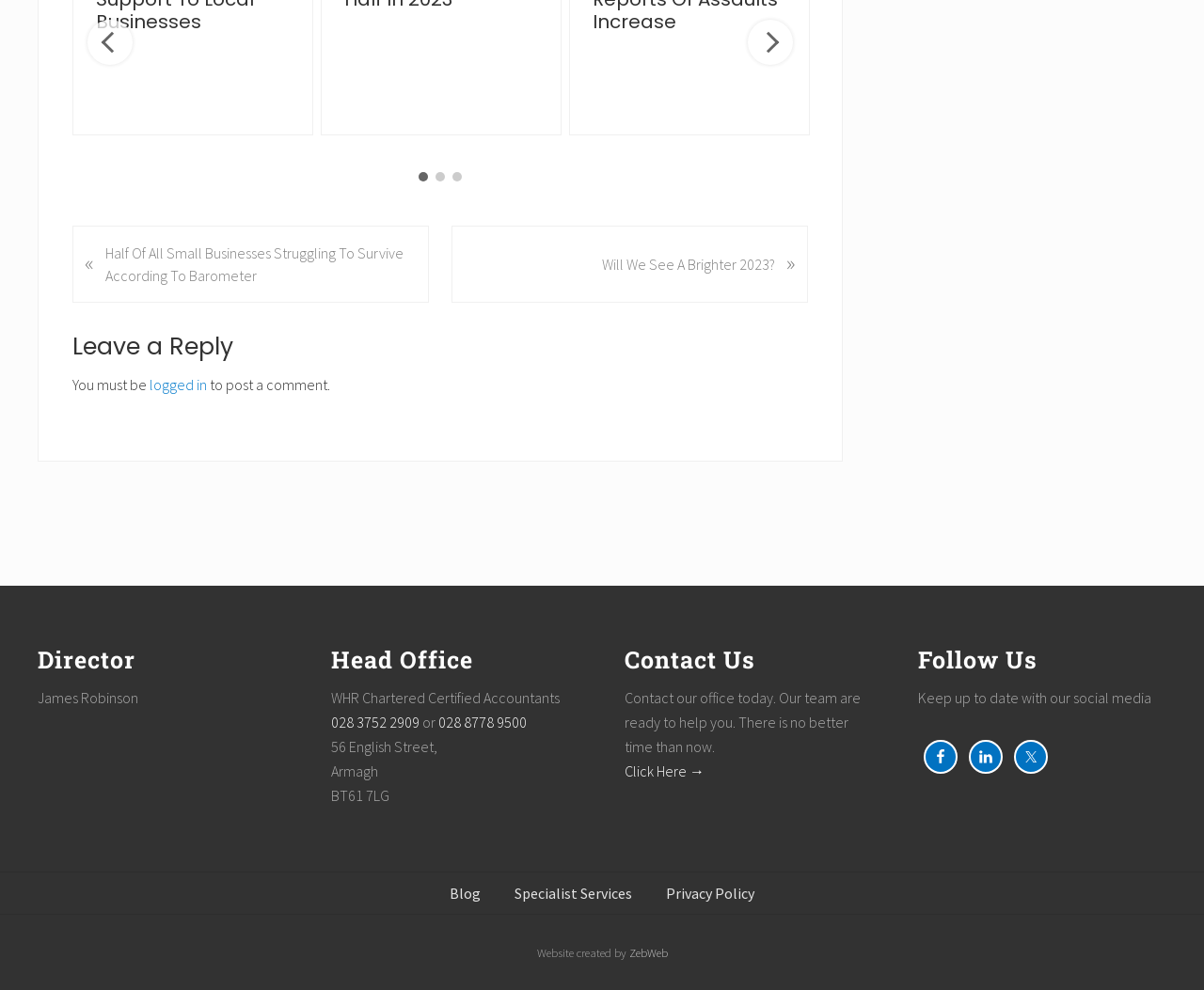What is the name of the accounting firm? Look at the image and give a one-word or short phrase answer.

WHR Chartered Certified Accountants